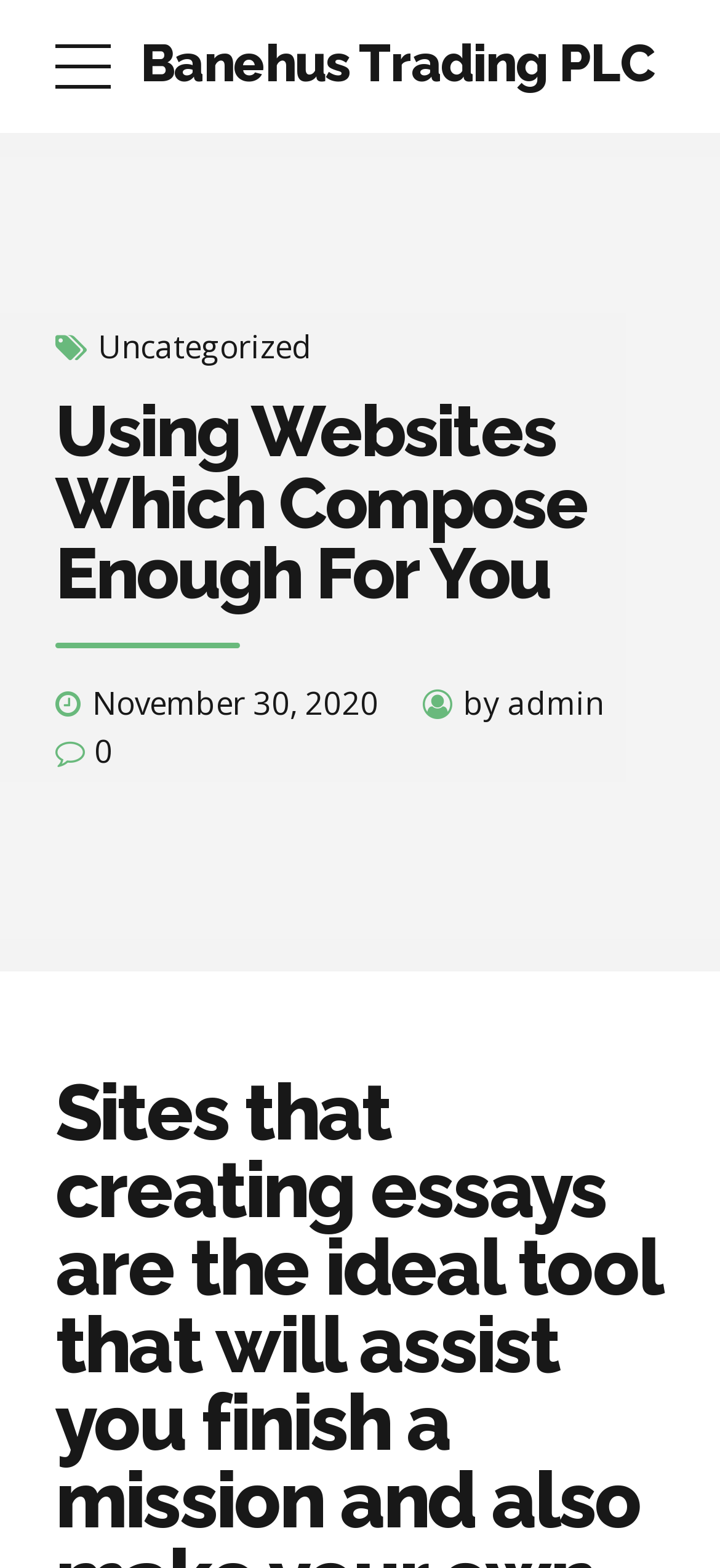Describe every aspect of the webpage comprehensively.

The webpage is about "Using Websites Which Compose Enough For You" by Banehus Trading PLC. At the top, there is a link to the company's website, "Banehus Trading PLC", taking up most of the width. Below it, there is a header section that spans almost the entire width. Within this section, there are several elements. On the left, there is a link to the category "Uncategorized". Next to it, there is a heading that repeats the title "Using Websites Which Compose Enough For You". Below the heading, there is a text indicating the date "November 30, 2020". To the right of the date, there is a link showing the author's name, "by admin". On the left edge, there is a small icon represented by "\uf0e5 0".